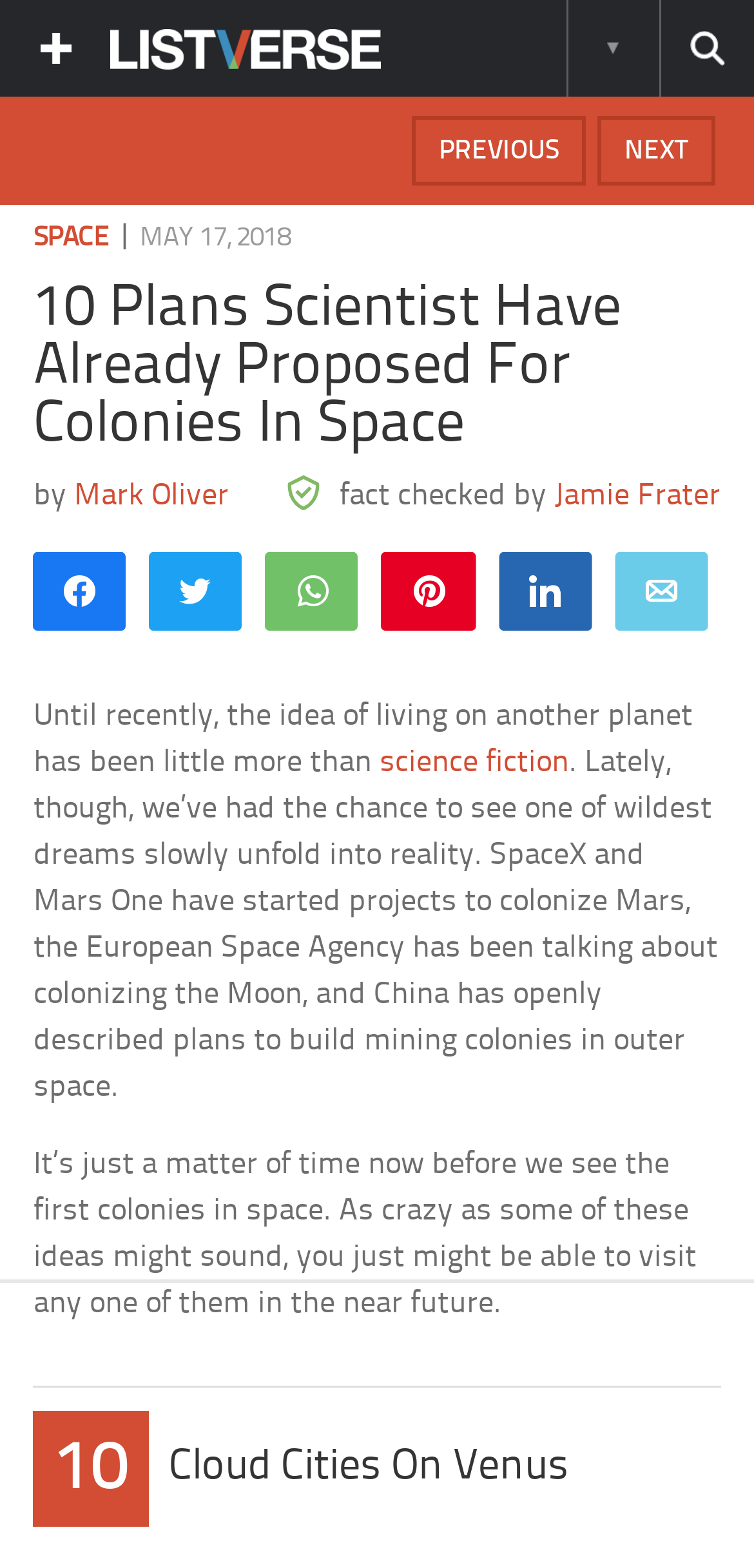What is the main idea of the first paragraph?
Please answer the question with as much detail as possible using the screenshot.

The first paragraph discusses how the idea of living on another planet has shifted from science fiction to reality, with projects like SpaceX and Mars One working on colonizing Mars, and other countries planning to build colonies in outer space.